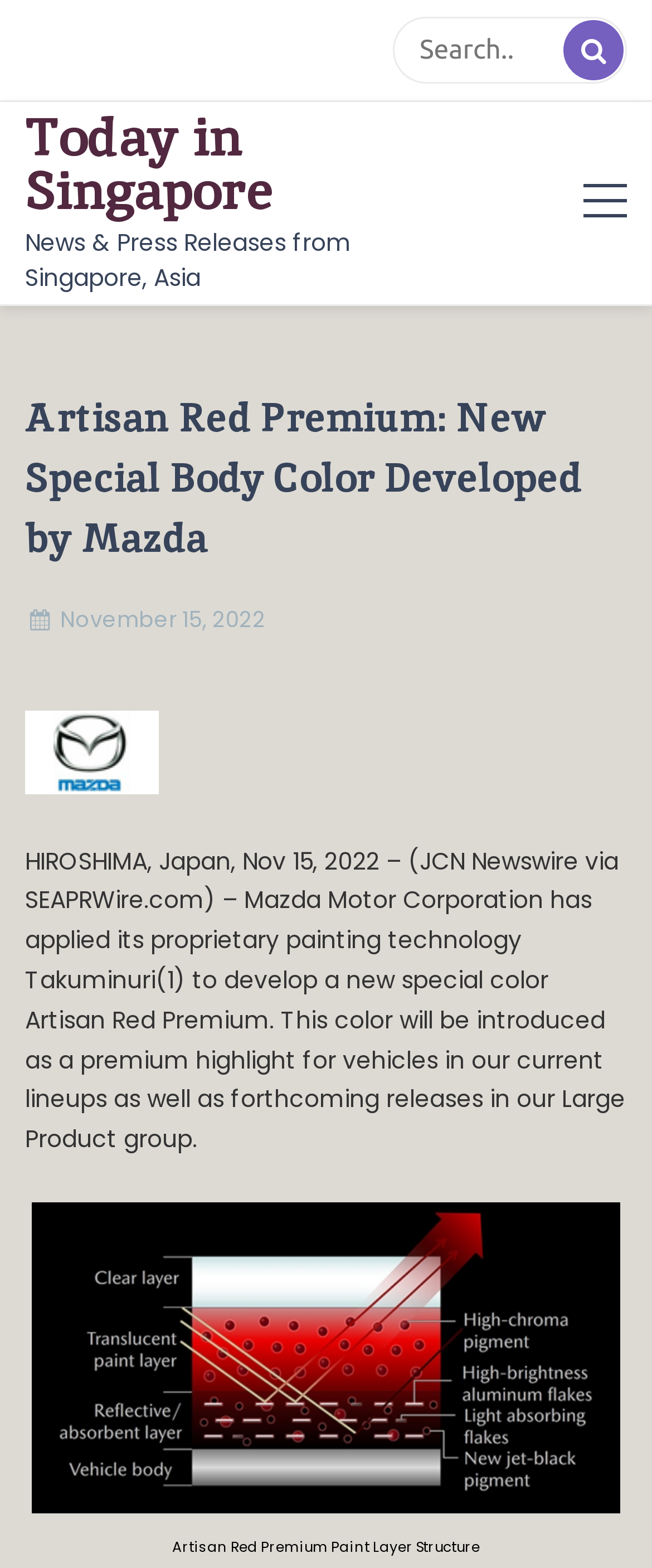Write an elaborate caption that captures the essence of the webpage.

The webpage appears to be a news article page from Singapore, Asia. At the top, there is a search bar with a placeholder text "Search.." and a search button with a magnifying glass icon. To the left of the search bar, there is a link to "Today in Singapore". Below the search bar, there is a title "News & Press Releases from Singapore, Asia" and a button to expand the primary menu.

The main content of the page is an article titled "Artisan Red Premium: New Special Body Color Developed by Mazda". The article has a publication date of "November 15, 2022" and features an image above the article text. The article text describes Mazda's new special color, Artisan Red Premium, and its application to vehicles.

Below the article text, there is a table with two rows. The first row contains an image, and the second row contains a table cell with a caption "Artisan Red Premium Paint Layer Structure" and a figure caption. The table takes up most of the bottom half of the page.